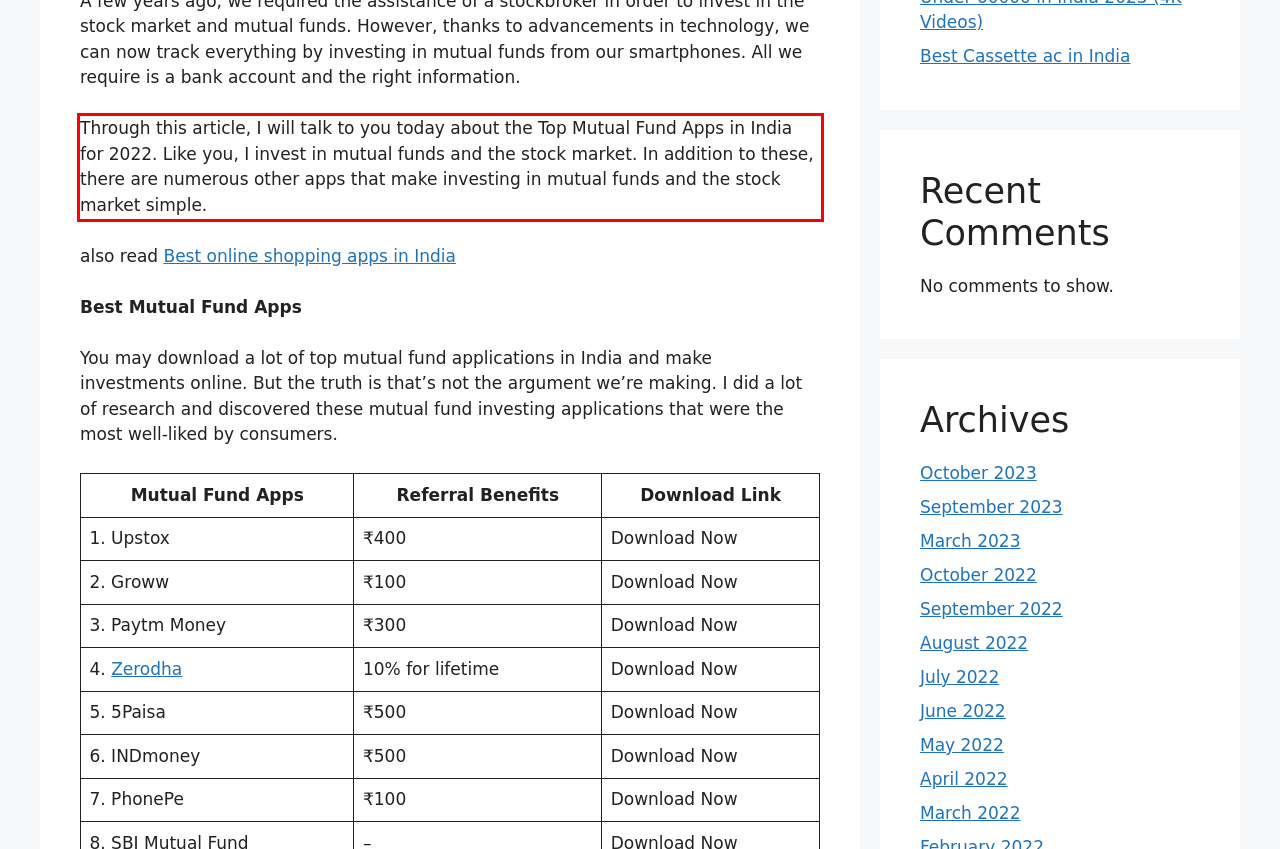Using the webpage screenshot, recognize and capture the text within the red bounding box.

Through this article, I will talk to you today about the Top Mutual Fund Apps in India for 2022. Like you, I invest in mutual funds and the stock market. In addition to these, there are numerous other apps that make investing in mutual funds and the stock market simple.